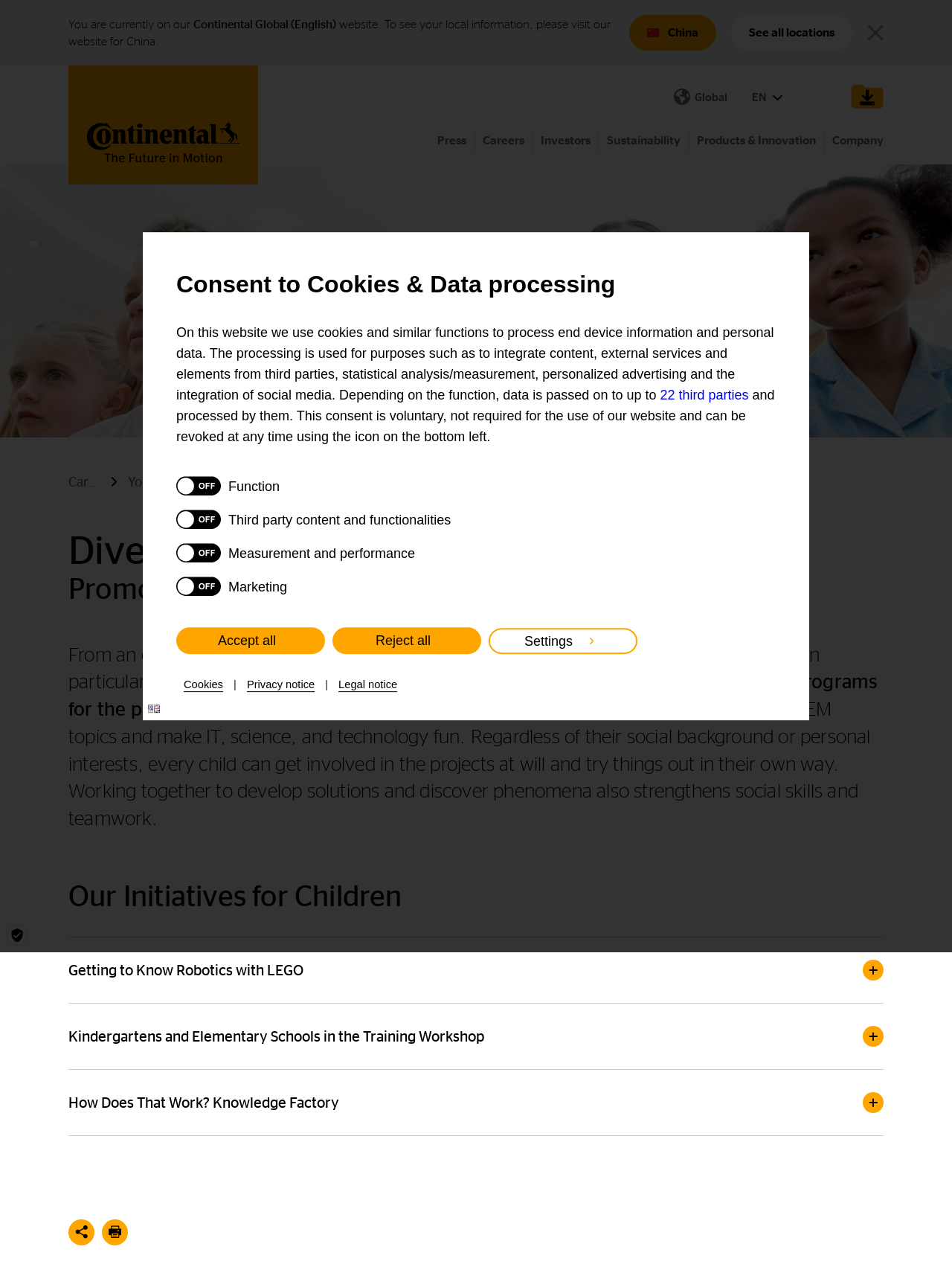What is the image on the webpage showing?
Based on the screenshot, provide your answer in one word or phrase.

Children with a Lego robot